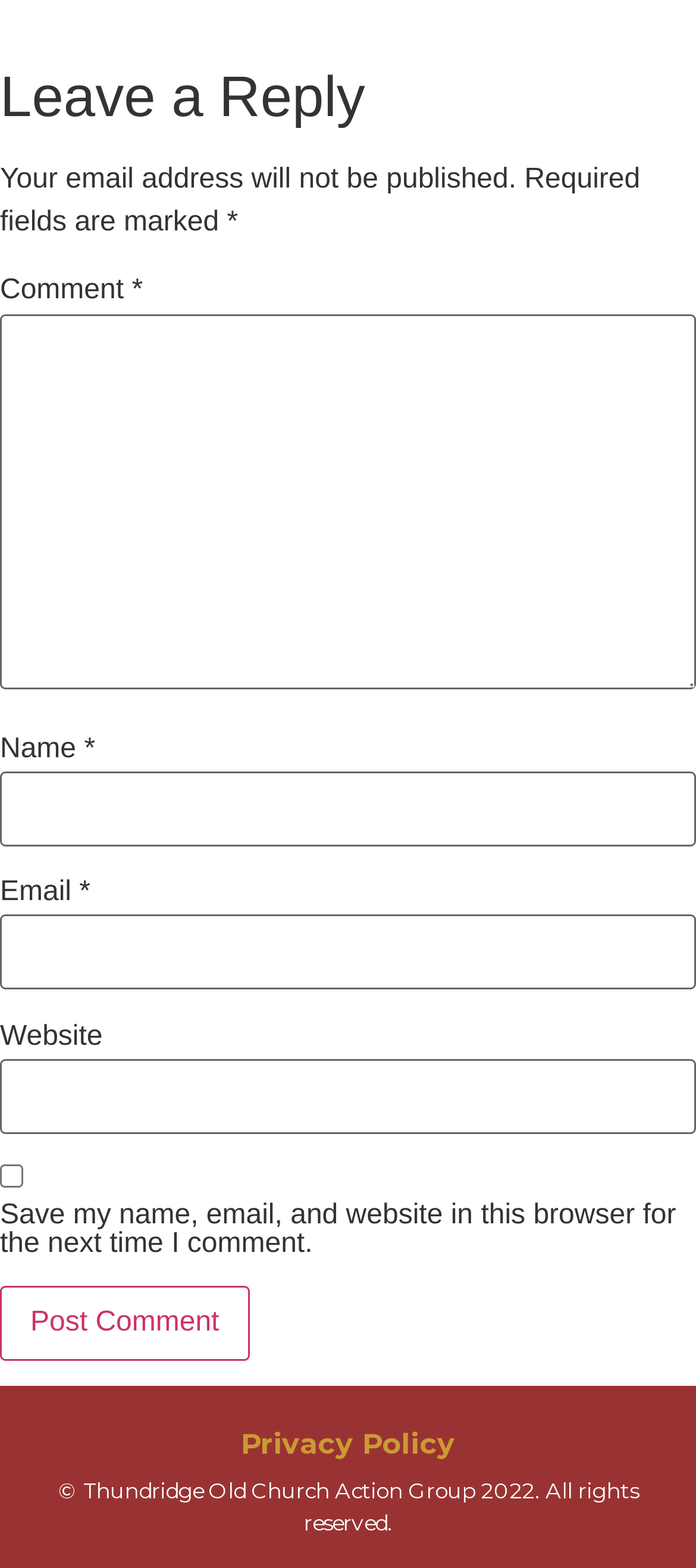Find the bounding box of the web element that fits this description: "parent_node: Comment * name="comment"".

[0.0, 0.2, 1.0, 0.439]